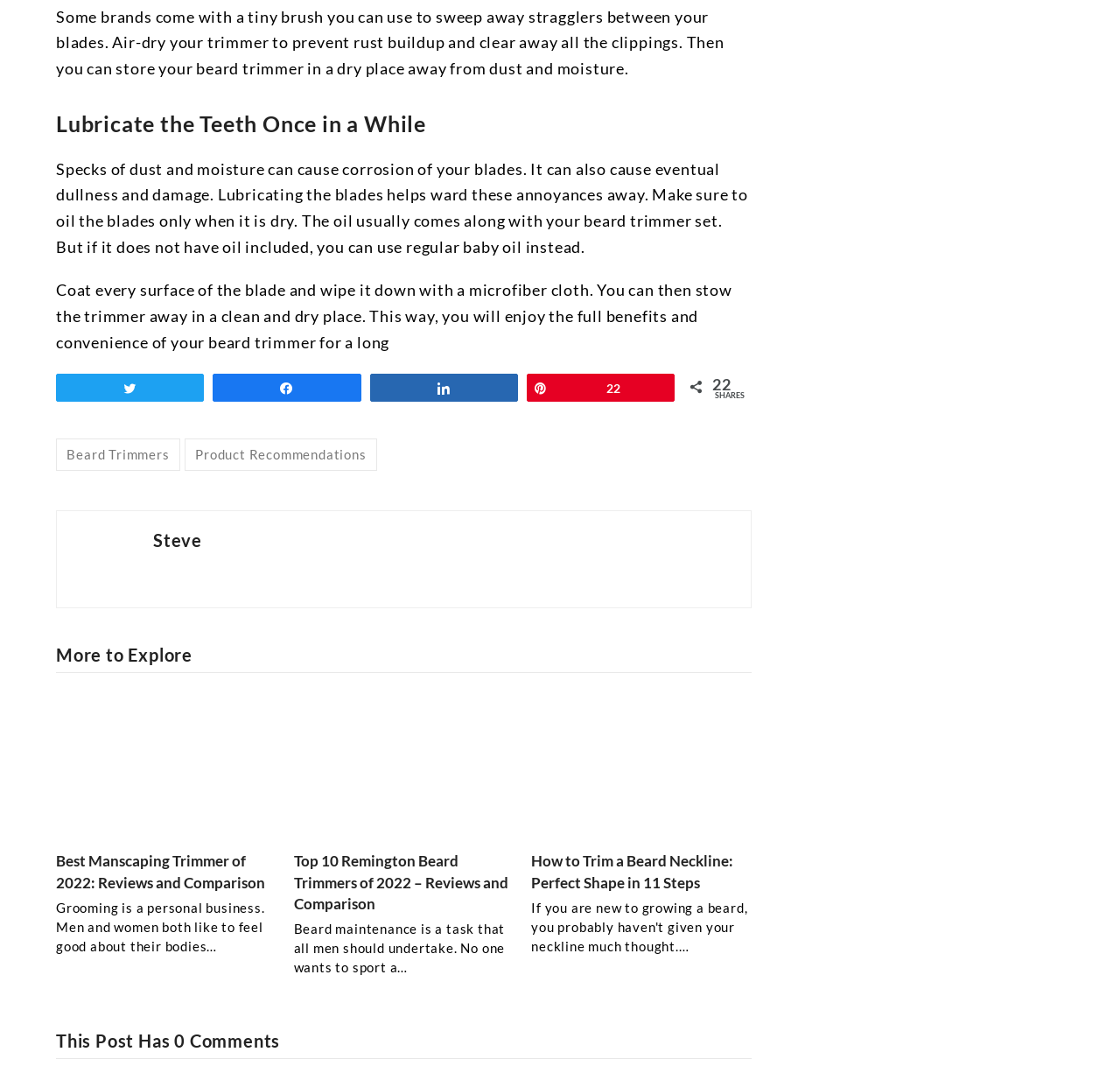Please locate the bounding box coordinates of the element that should be clicked to complete the given instruction: "Read more about 'Best Manscaping Trimmer of 2022: Reviews and Comparison'".

[0.05, 0.693, 0.247, 0.709]